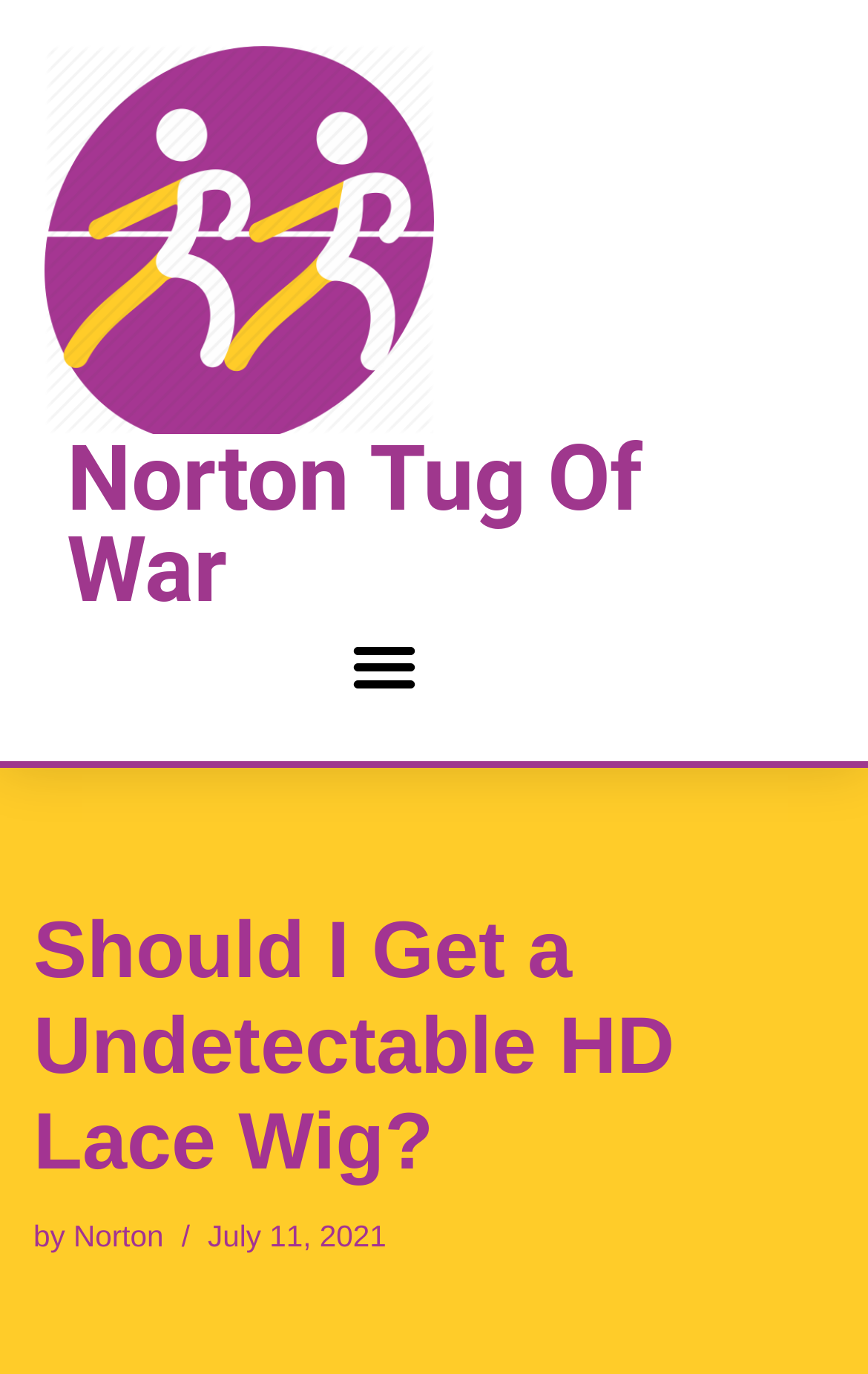Bounding box coordinates are specified in the format (top-left x, top-left y, bottom-right x, bottom-right y). All values are floating point numbers bounded between 0 and 1. Please provide the bounding box coordinate of the region this sentence describes: Skip to content

[0.0, 0.052, 0.077, 0.084]